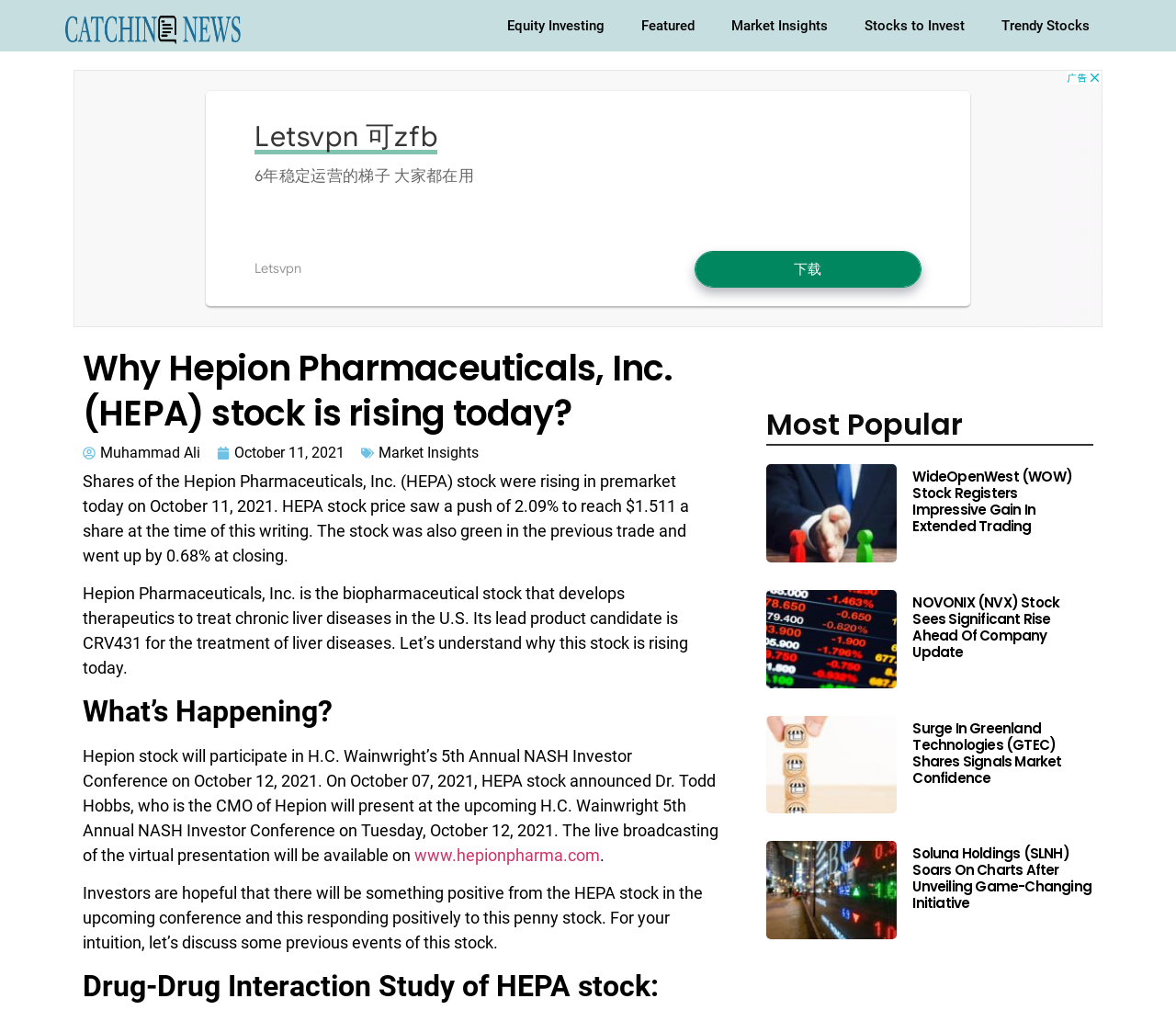Calculate the bounding box coordinates of the UI element given the description: "Read Me".

None